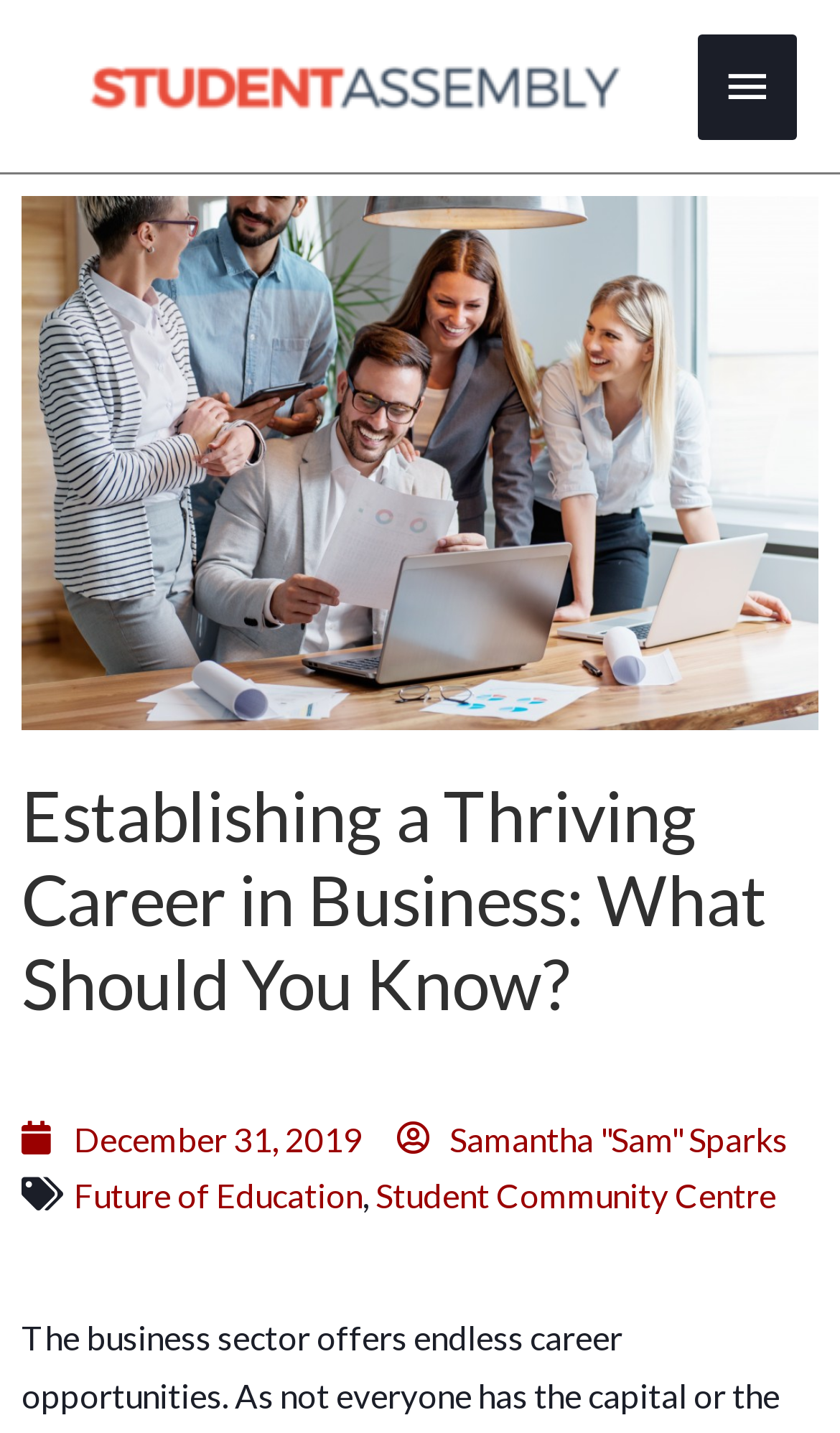Provide the bounding box coordinates of the HTML element this sentence describes: "Main Menu". The bounding box coordinates consist of four float numbers between 0 and 1, i.e., [left, top, right, bottom].

[0.83, 0.024, 0.949, 0.098]